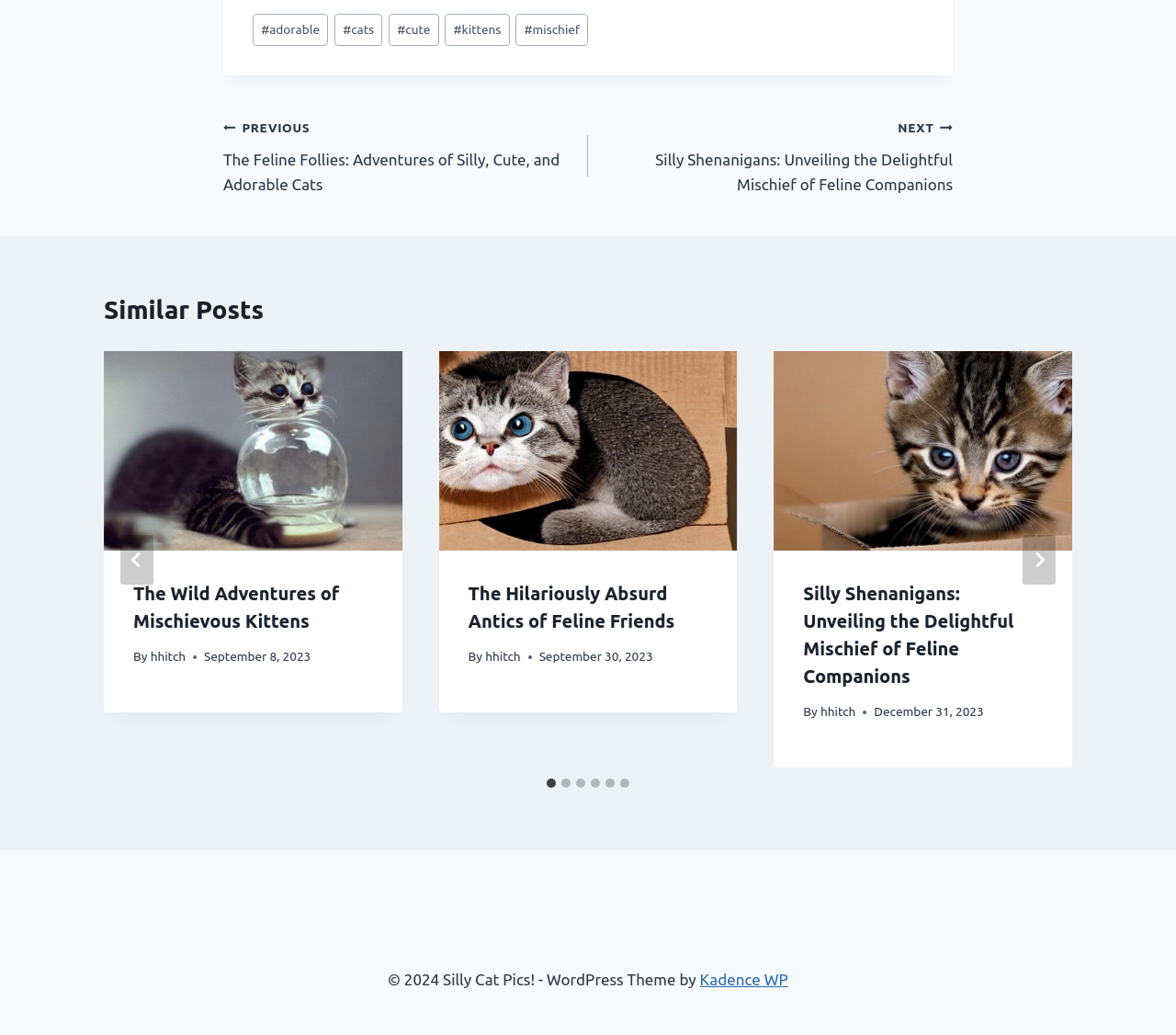Give a concise answer using only one word or phrase for this question:
What is the purpose of the 'Go to last slide' button?

To navigate to the last slide